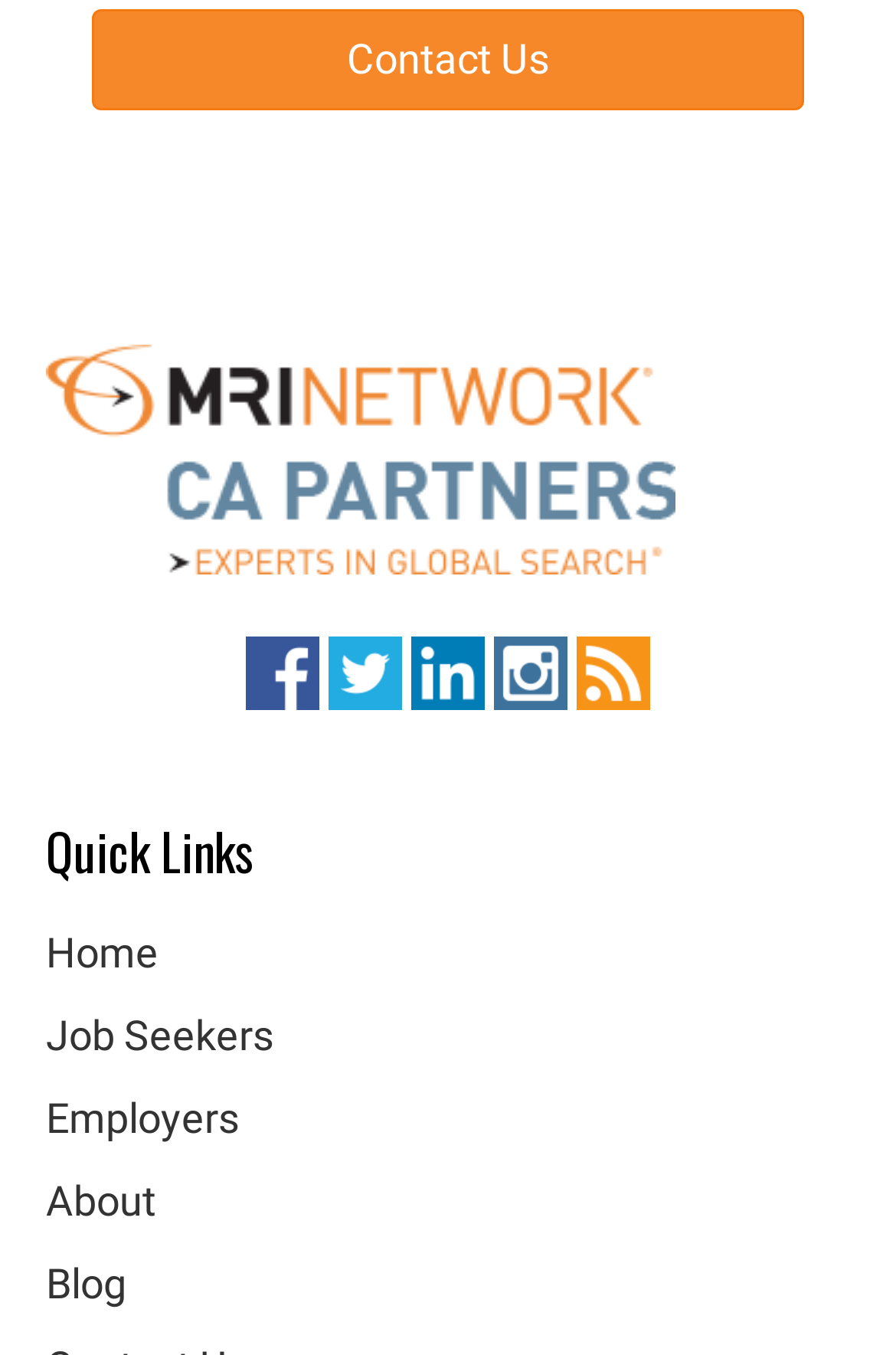Determine the bounding box coordinates of the target area to click to execute the following instruction: "Go to the home page."

[0.051, 0.685, 0.177, 0.721]